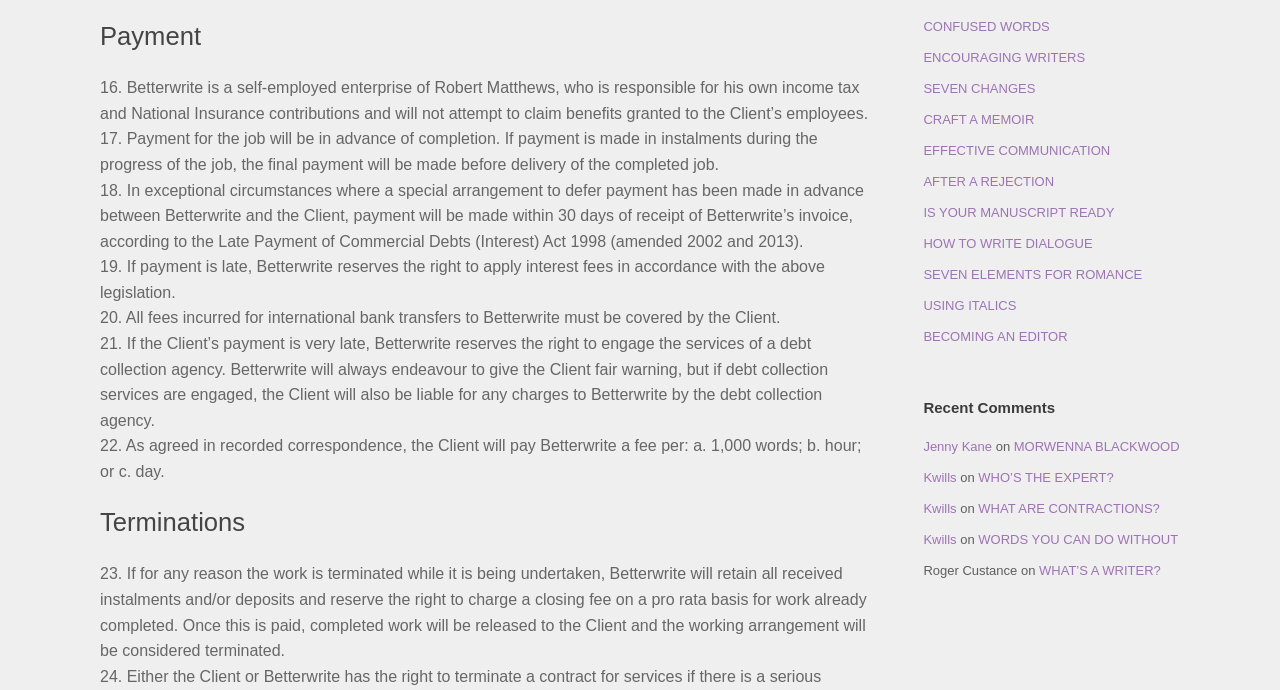What is the topic of the first heading?
Based on the visual, give a brief answer using one word or a short phrase.

Payment